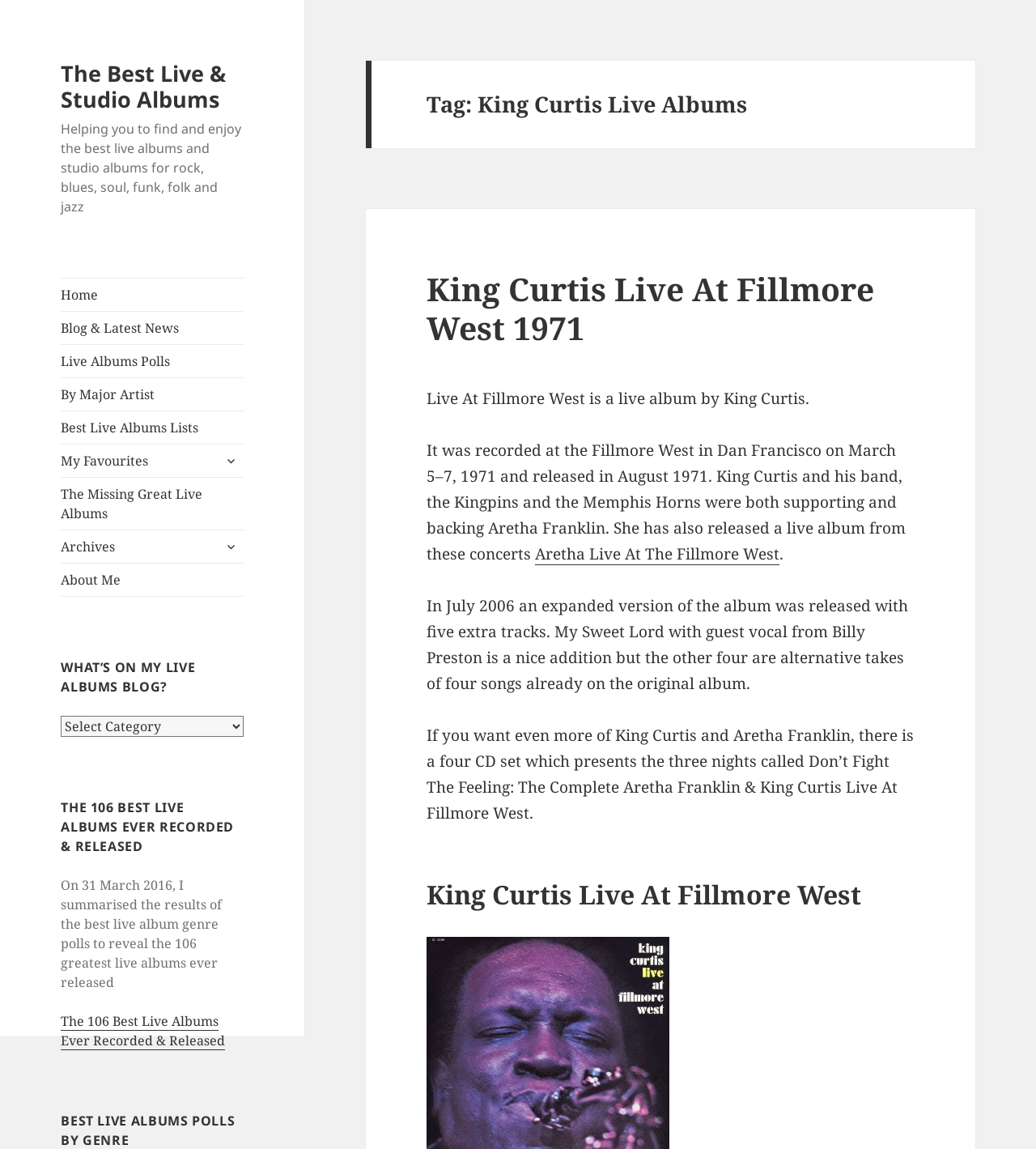By analyzing the image, answer the following question with a detailed response: What is the main topic of this webpage?

Based on the webpage's structure and content, it appears to be focused on King Curtis' live albums, with various sections and links related to his music and albums.